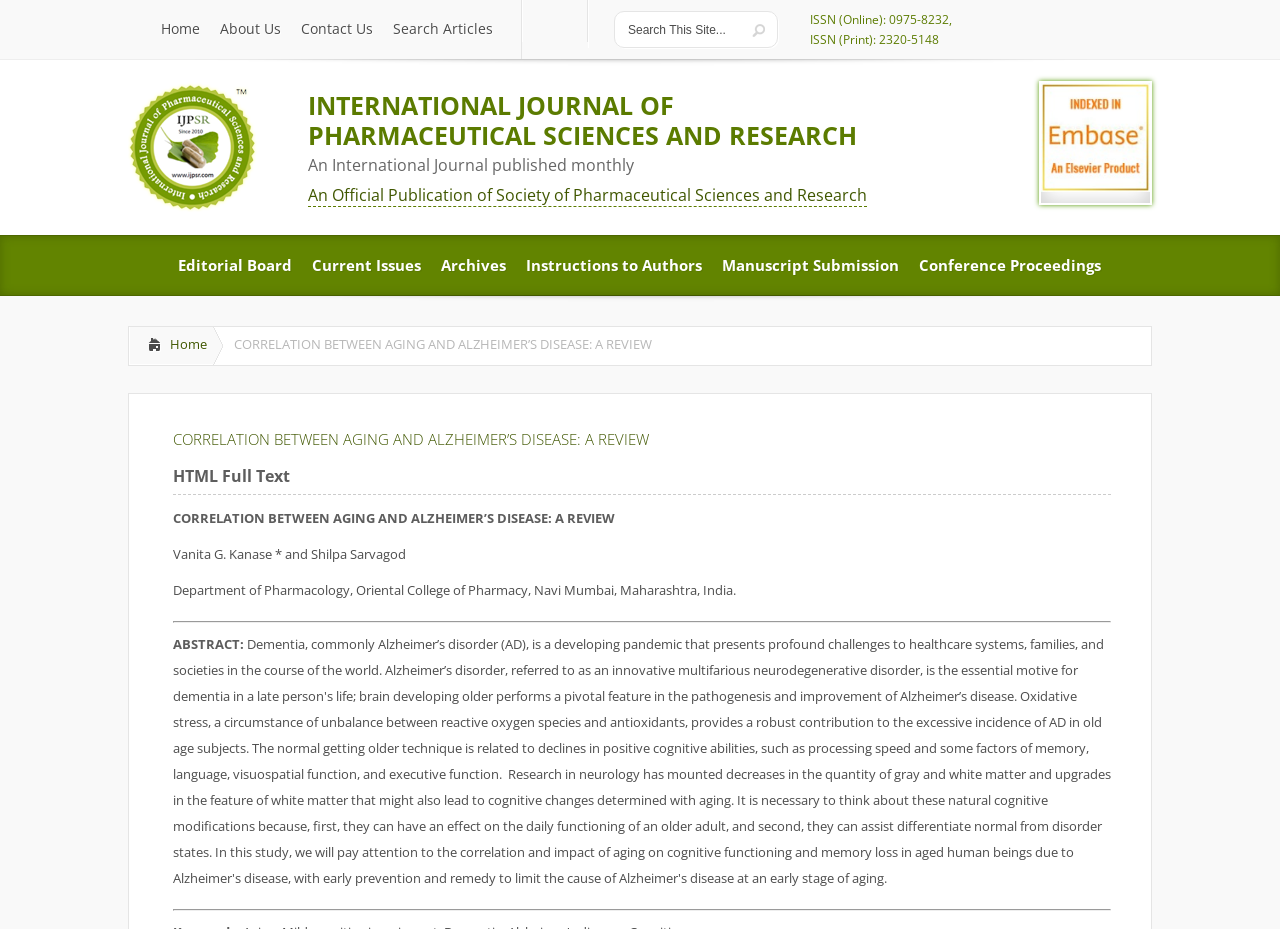Based on the element description: "Instructions to AuthorsInstructions to Authors", identify the bounding box coordinates for this UI element. The coordinates must be four float numbers between 0 and 1, listed as [left, top, right, bottom].

[0.403, 0.254, 0.556, 0.318]